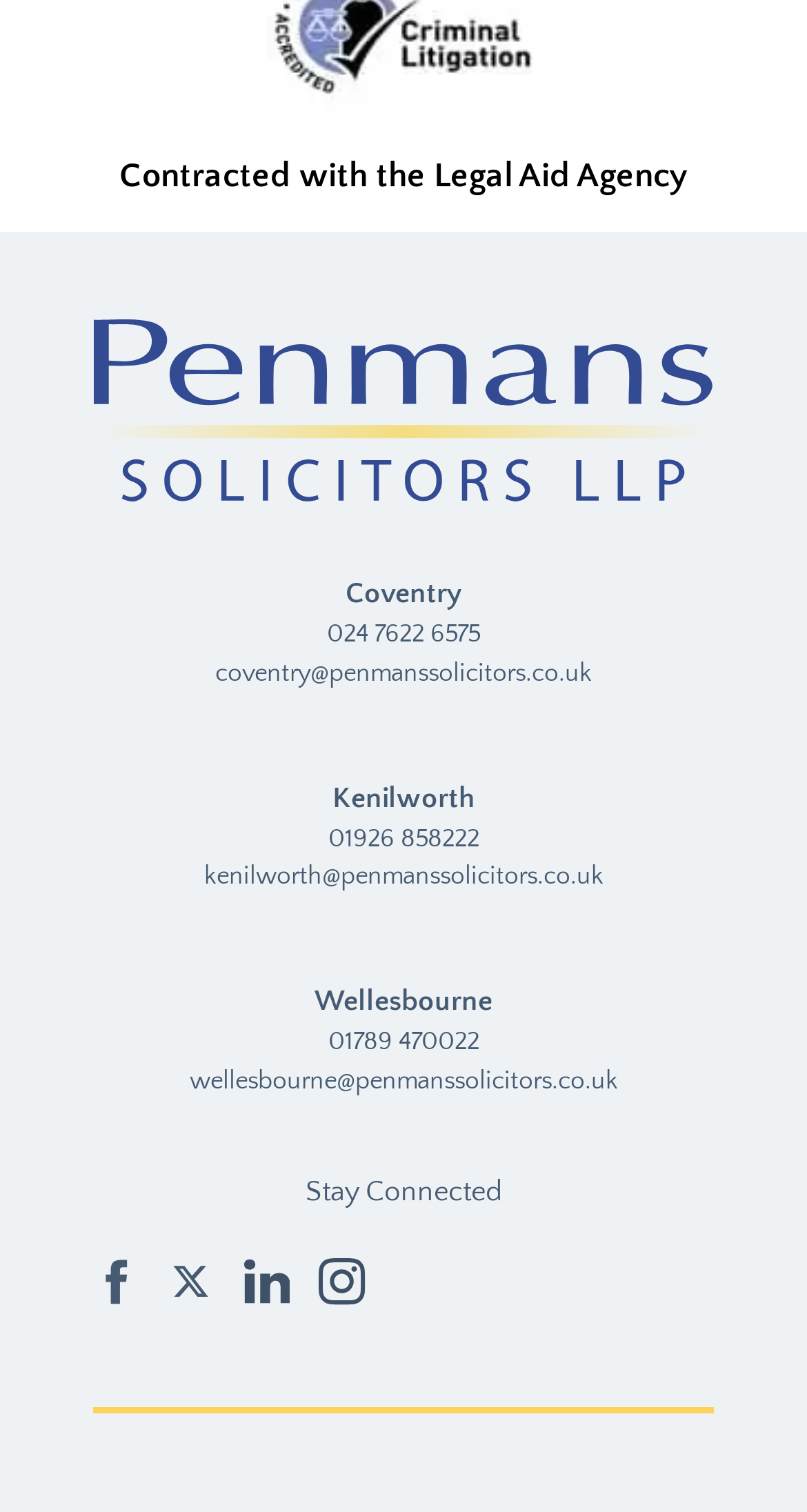Locate the bounding box of the UI element described by: "Instagram icon" in the given webpage screenshot.

[0.382, 0.847, 0.468, 0.868]